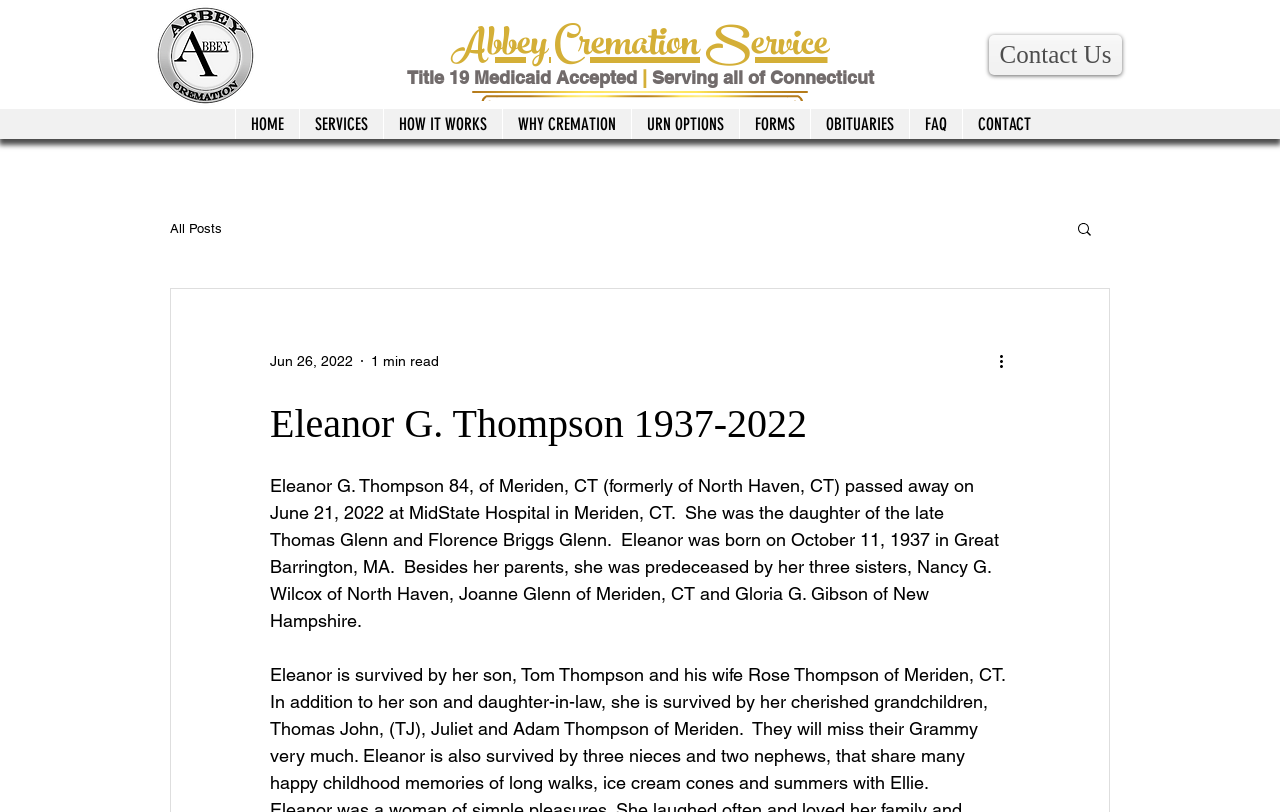Generate a detailed explanation of the webpage's features and information.

The webpage is an obituary page for Eleanor G. Thompson, who passed away on June 21, 2022. At the top of the page, there is a heading that reads "Abbey Cremation Service" with a link to the service's website. Below this, there is a title that reads "Title 19 Medicaid Accepted | Serving all of Connecticut". 

To the right of the title, there is a button labeled "Contact Us". Above the button, there are two images: one is a logo for Abbey Cremation Service, and the other is an image with the number "66". 

The main navigation menu is located at the top of the page, with links to various sections of the website, including "HOME", "SERVICES", "HOW IT WORKS", and others. Below the navigation menu, there is a secondary navigation menu with a link to a blog section.

The main content of the page is an obituary for Eleanor G. Thompson, which is divided into two sections. The first section provides a brief biography of Eleanor, including her birth and death dates, her parents, and her siblings. The second section lists her surviving family members, including her son, grandchildren, nieces, and nephews.

There are also some additional elements on the page, including a button labeled "More actions" and a search button with a magnifying glass icon.